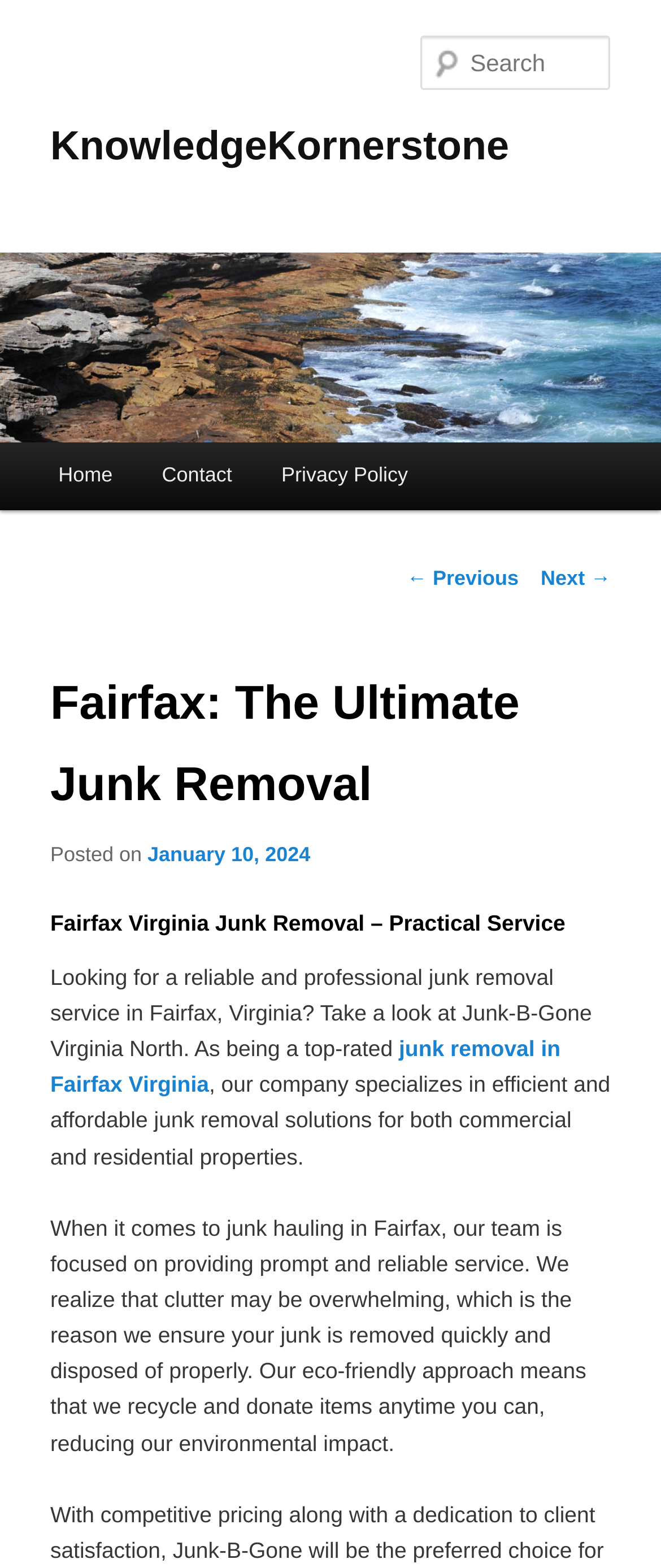What is the date of the posted article?
Provide a detailed answer to the question, using the image to inform your response.

I found the date of the posted article by looking at the text content of the webpage, specifically the element with the text 'Posted on' followed by the date 'January 10, 2024'.